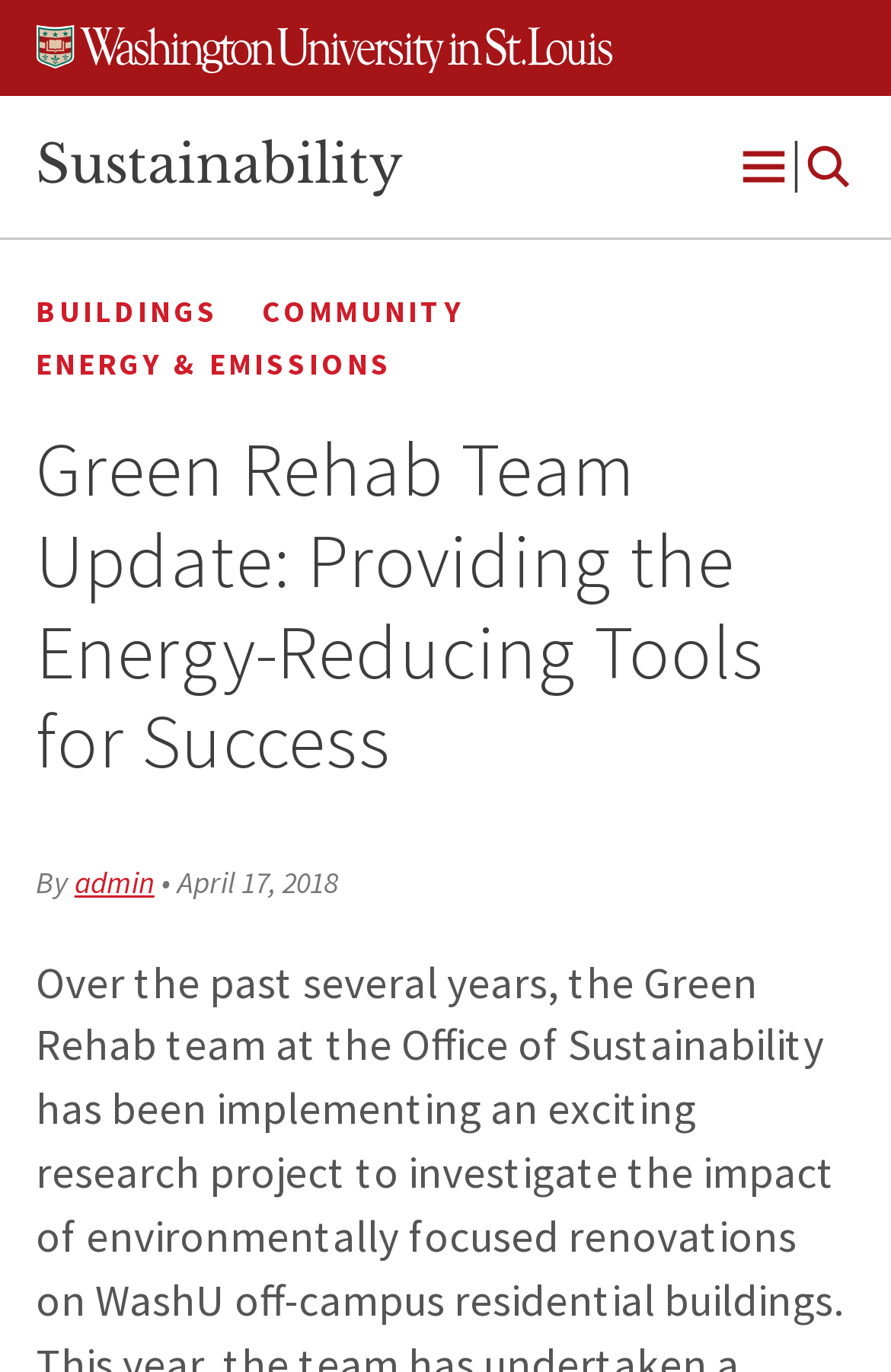Who wrote the article?
Using the information from the image, give a concise answer in one word or a short phrase.

admin